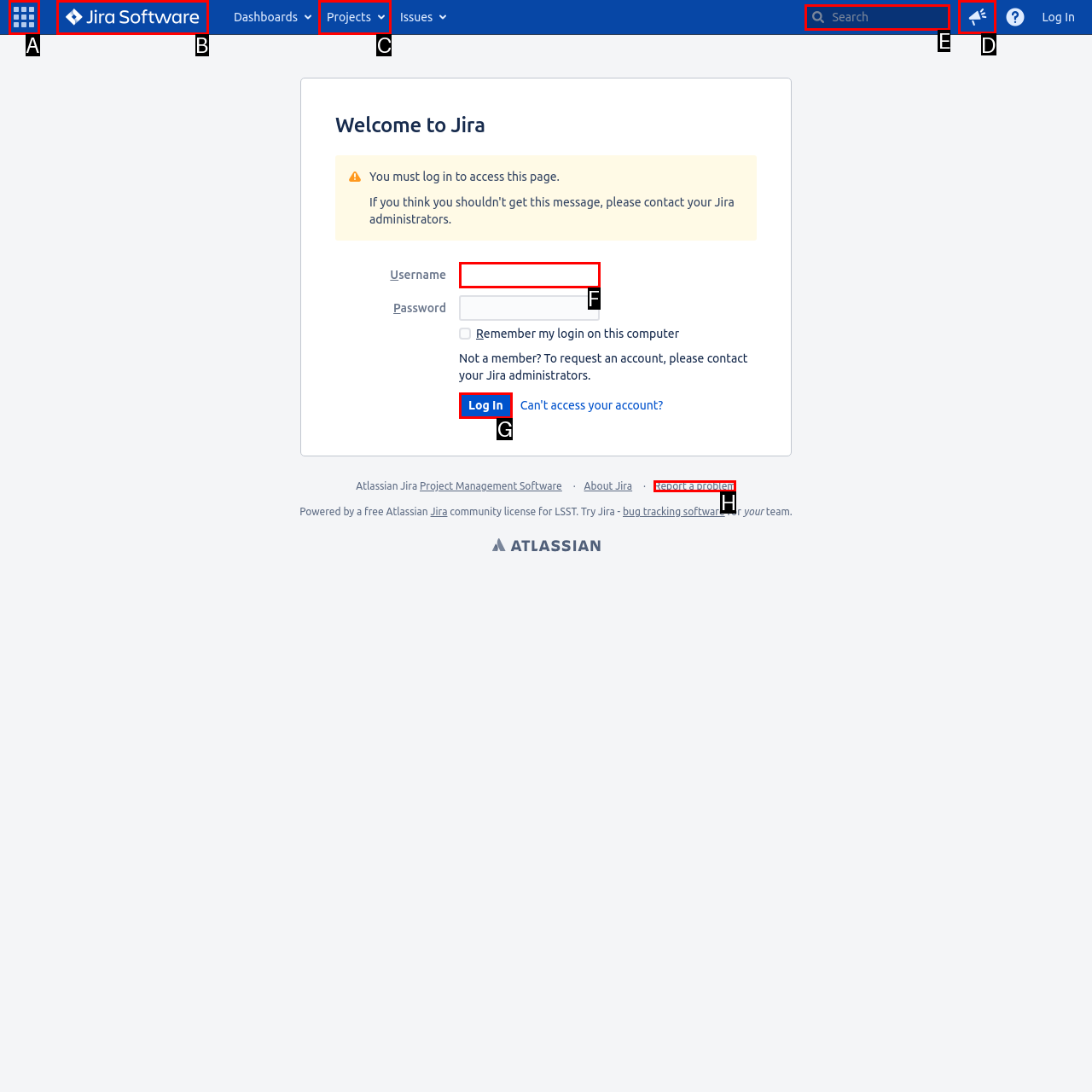Point out the HTML element I should click to achieve the following: Give feedback to Atlassian Reply with the letter of the selected element.

D